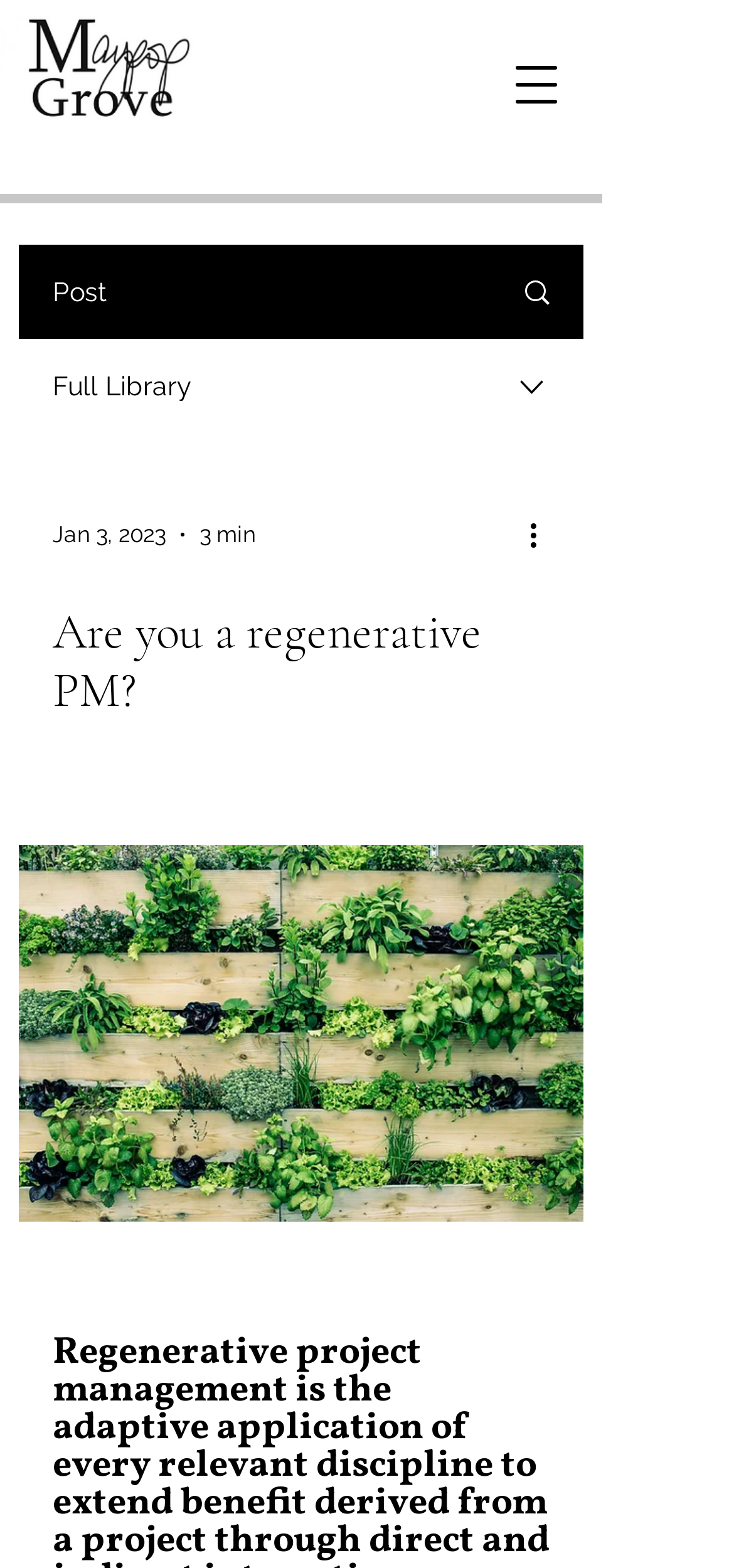Answer the question using only a single word or phrase: 
What is the text above the 'Full Library' link?

Post